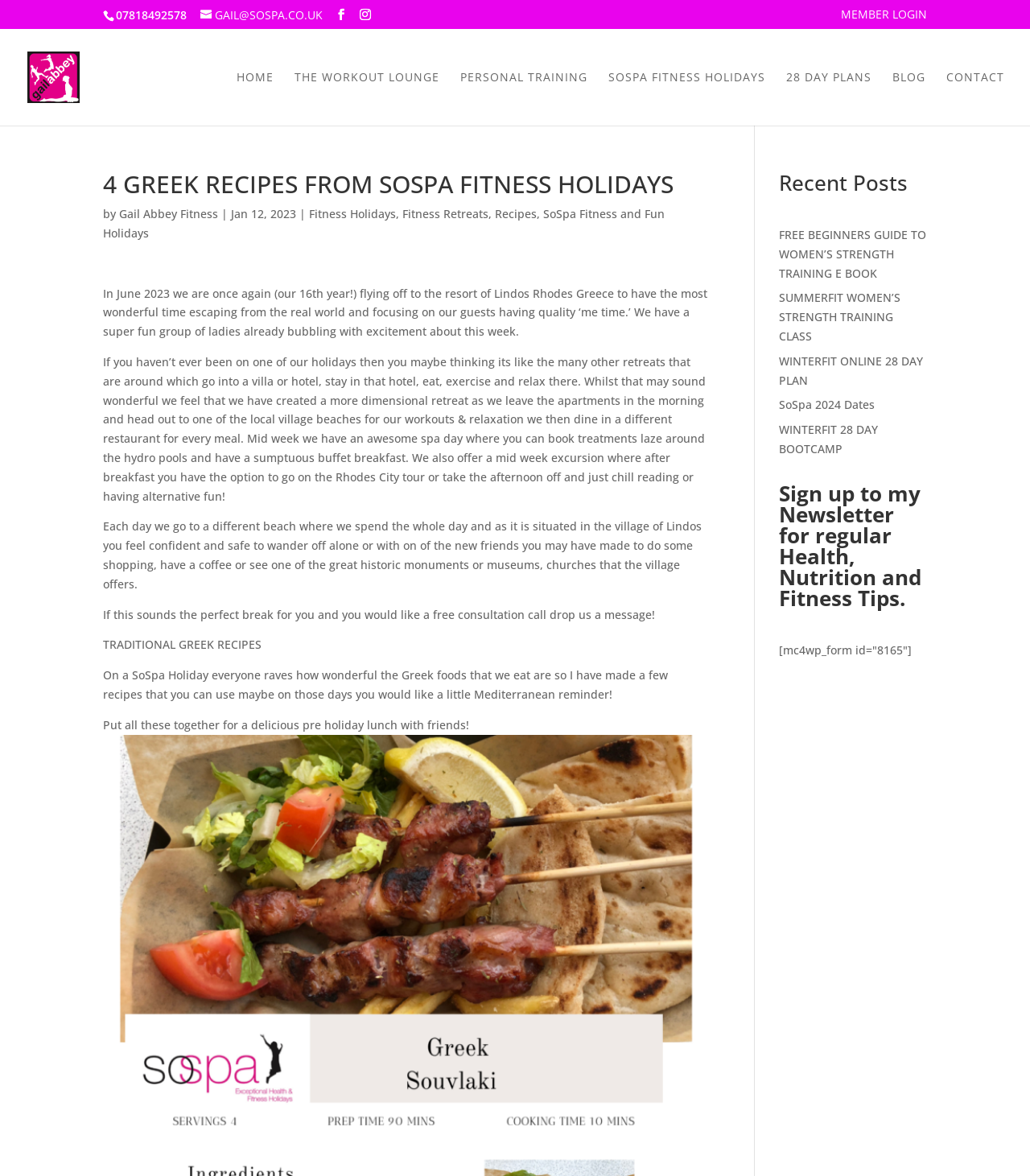Please specify the bounding box coordinates of the clickable region to carry out the following instruction: "Read the blog post about 4 GREEK RECIPES FROM SOSPA FITNESS HOLIDAYS". The coordinates should be four float numbers between 0 and 1, in the format [left, top, right, bottom].

[0.1, 0.146, 0.689, 0.174]